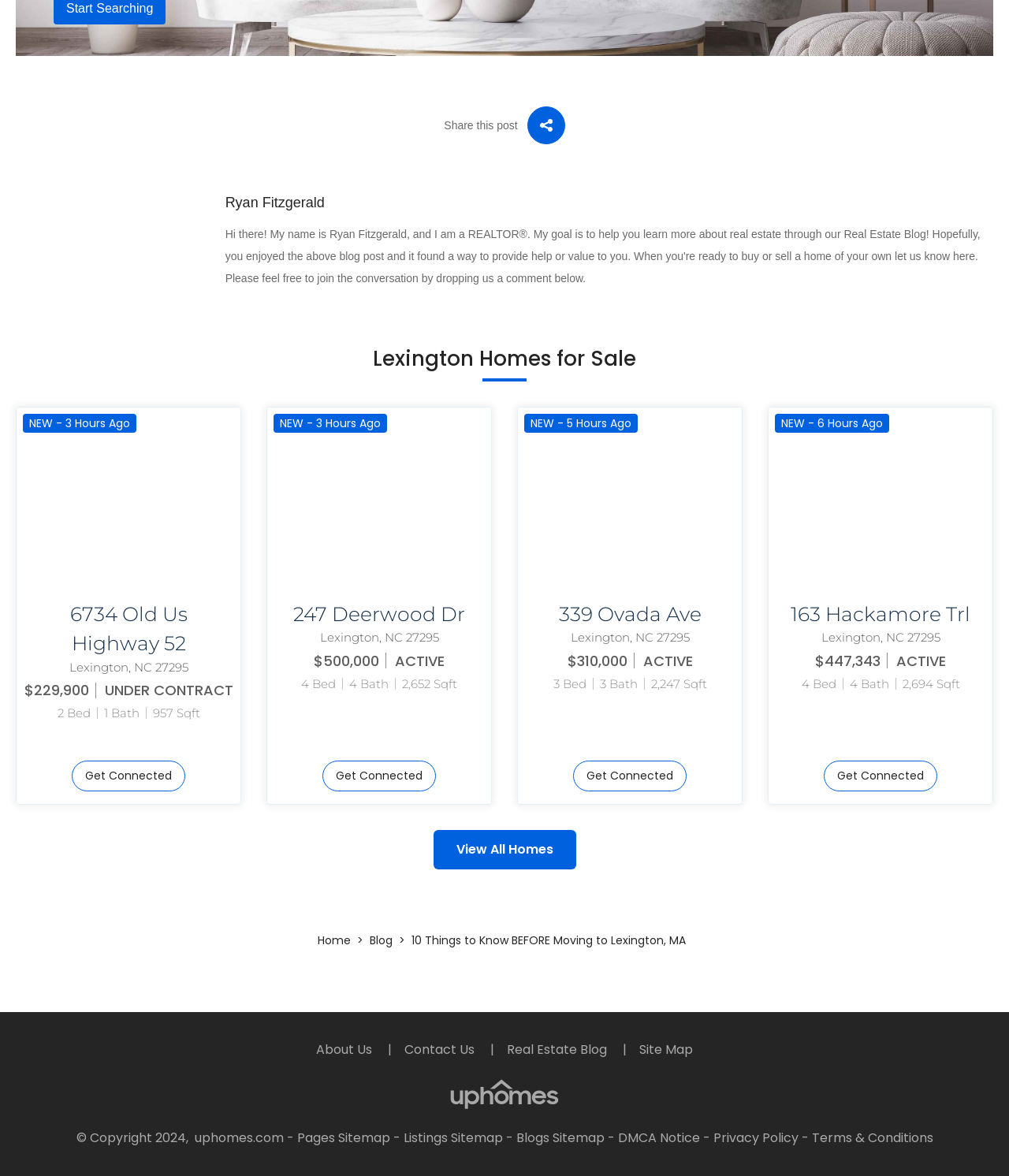Could you provide the bounding box coordinates for the portion of the screen to click to complete this instruction: "View home details"?

[0.029, 0.51, 0.226, 0.574]